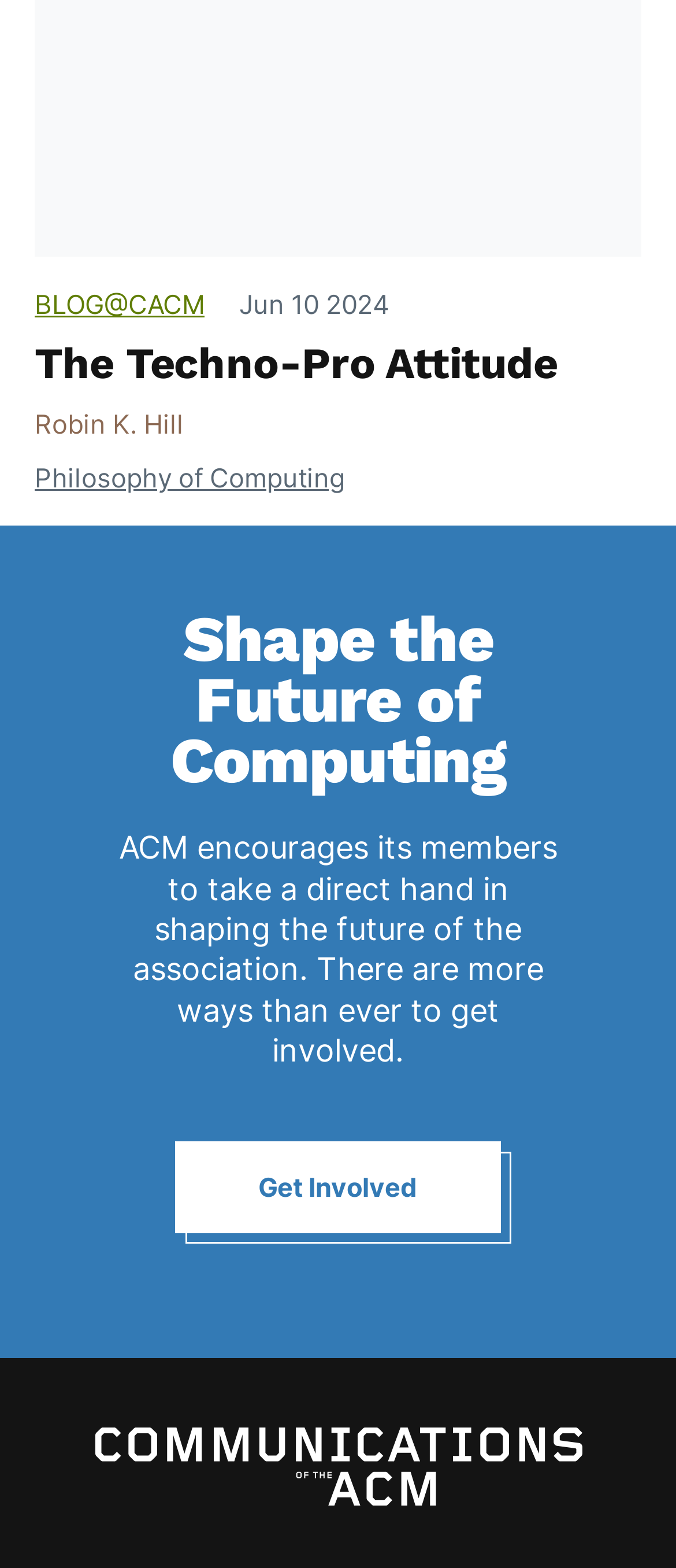Find and provide the bounding box coordinates for the UI element described with: "parent_node: CACM on Twitter aria-label="Home"".

[0.14, 0.379, 0.86, 0.429]